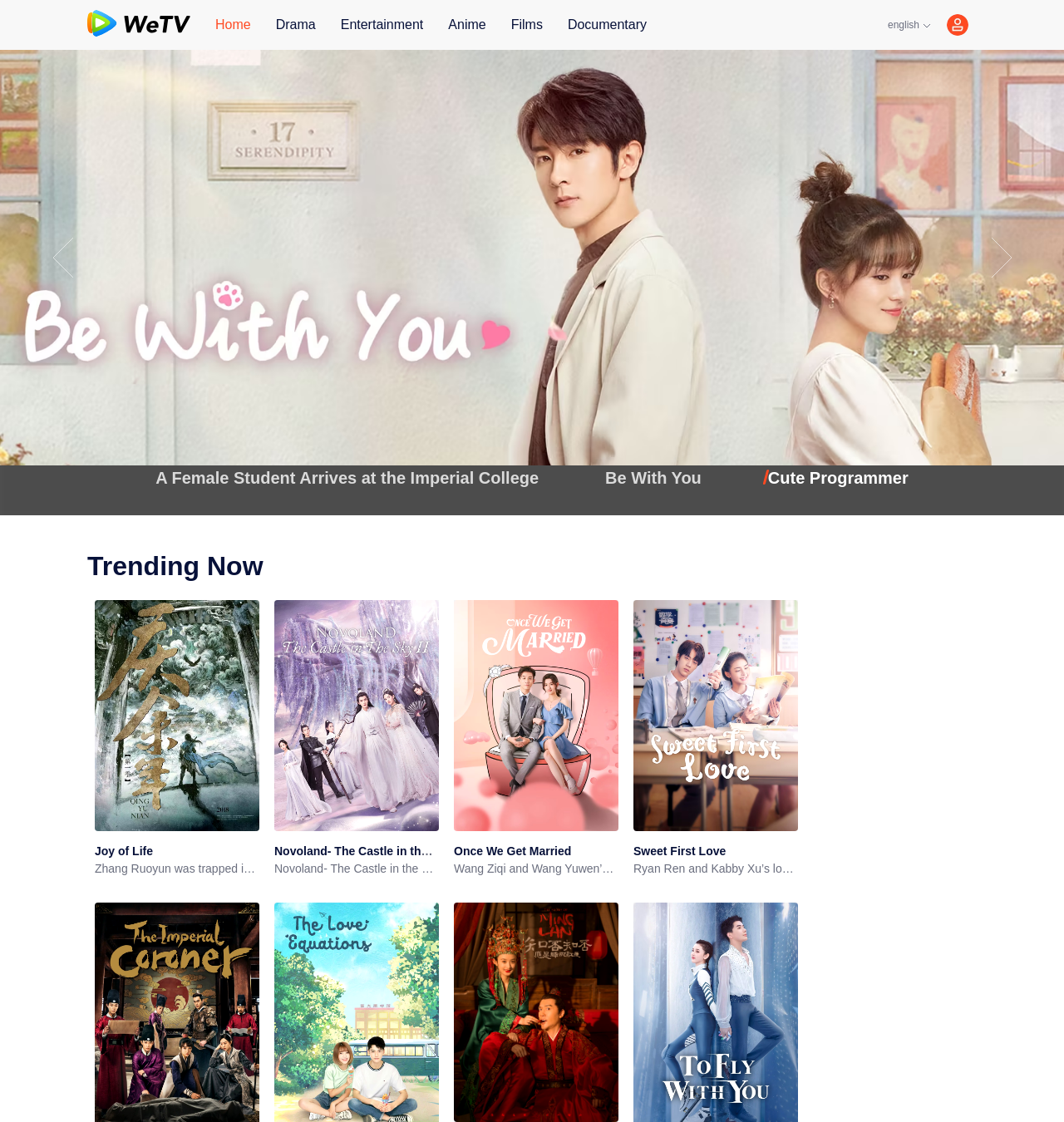Determine the bounding box coordinates of the UI element described below. Use the format (top-left x, top-left y, bottom-right x, bottom-right y) with floating point numbers between 0 and 1: Once We Get Married

[0.427, 0.753, 0.537, 0.764]